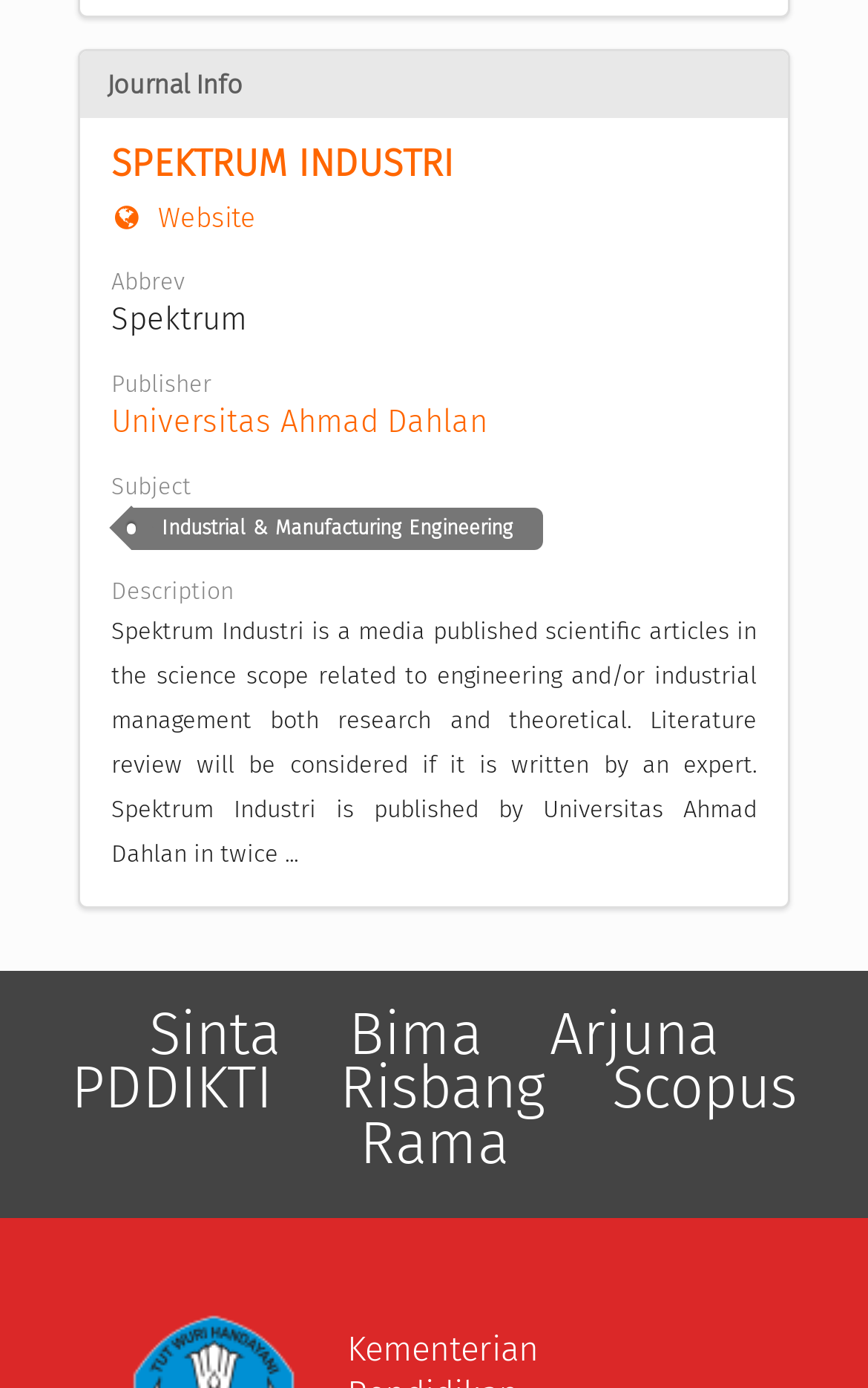What is the name of the journal?
Refer to the image and respond with a one-word or short-phrase answer.

Spektrum Industri